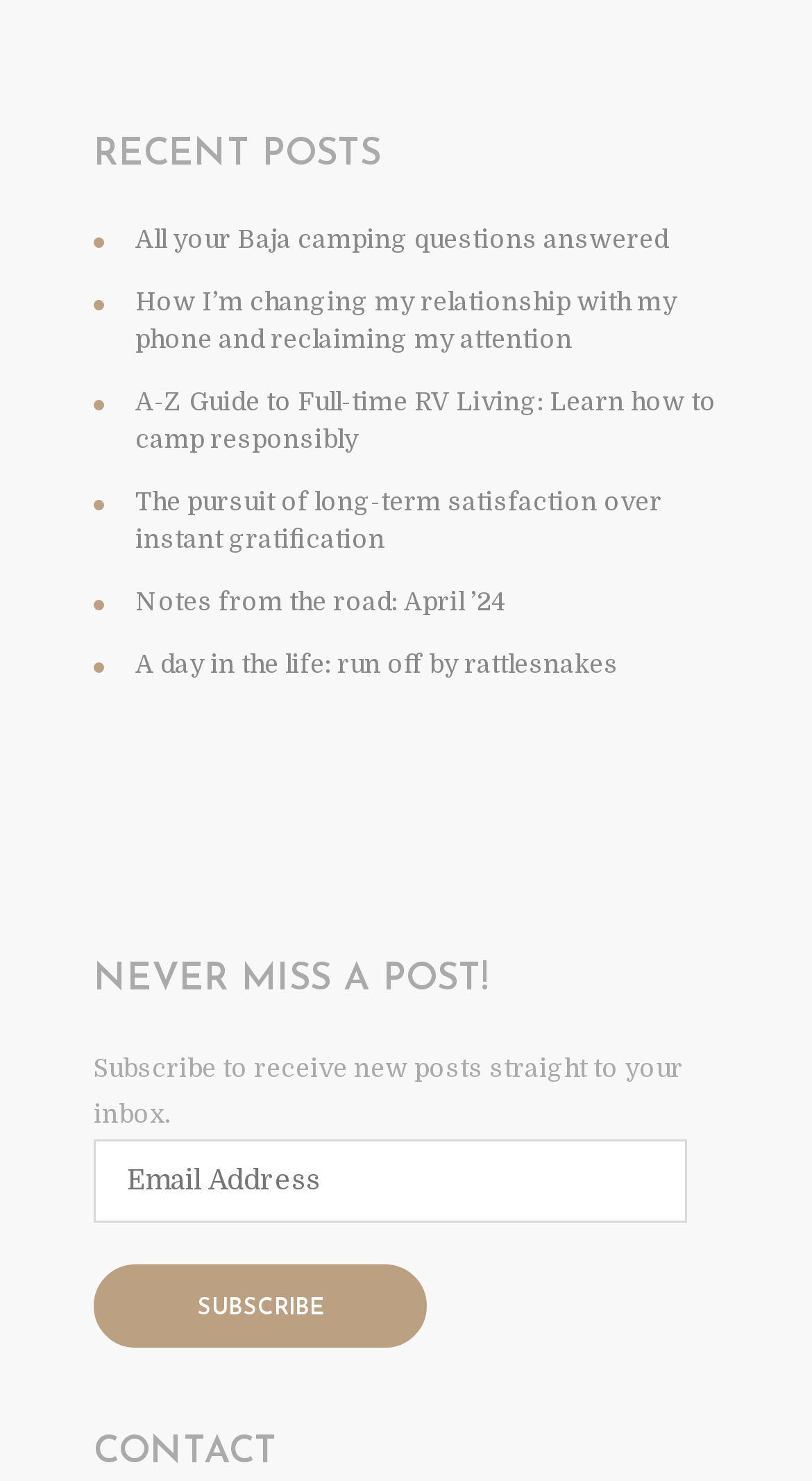Find and specify the bounding box coordinates that correspond to the clickable region for the instruction: "Read the post about changing relationship with phone".

[0.167, 0.194, 0.833, 0.242]